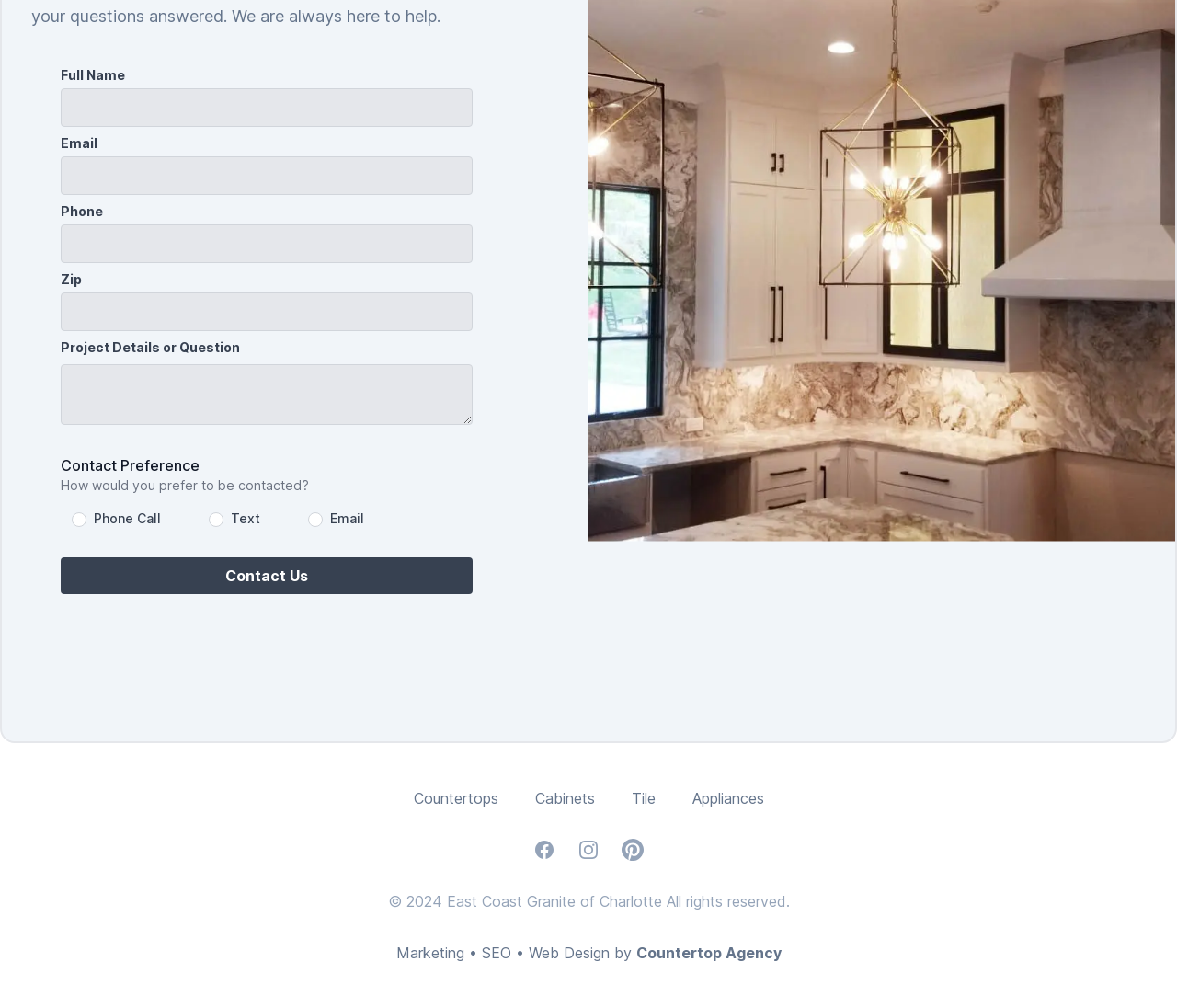Determine the bounding box coordinates of the clickable region to execute the instruction: "Input email address". The coordinates should be four float numbers between 0 and 1, denoted as [left, top, right, bottom].

[0.052, 0.155, 0.402, 0.193]